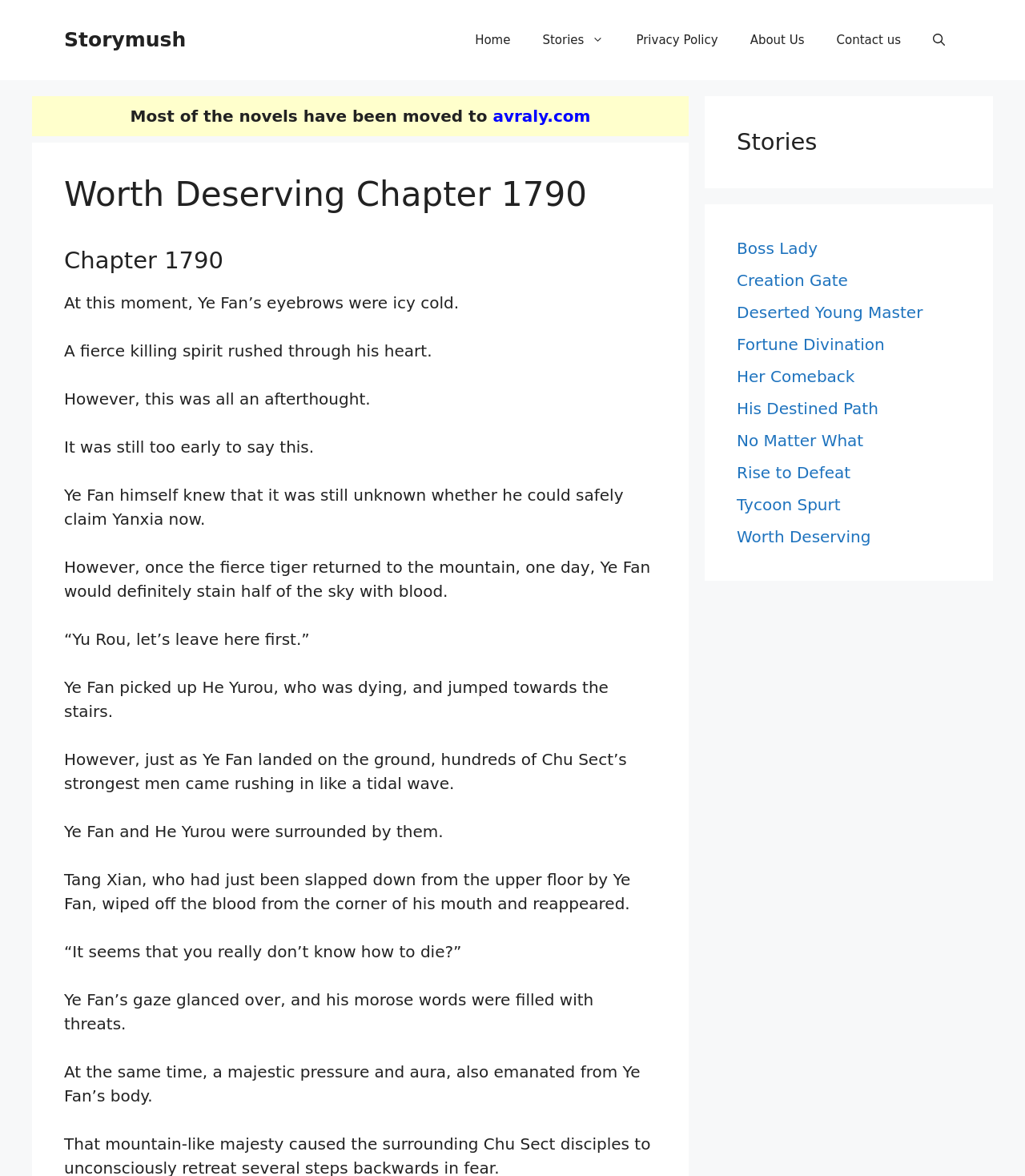Find the bounding box coordinates of the area that needs to be clicked in order to achieve the following instruction: "Search for a story". The coordinates should be specified as four float numbers between 0 and 1, i.e., [left, top, right, bottom].

[0.895, 0.014, 0.938, 0.054]